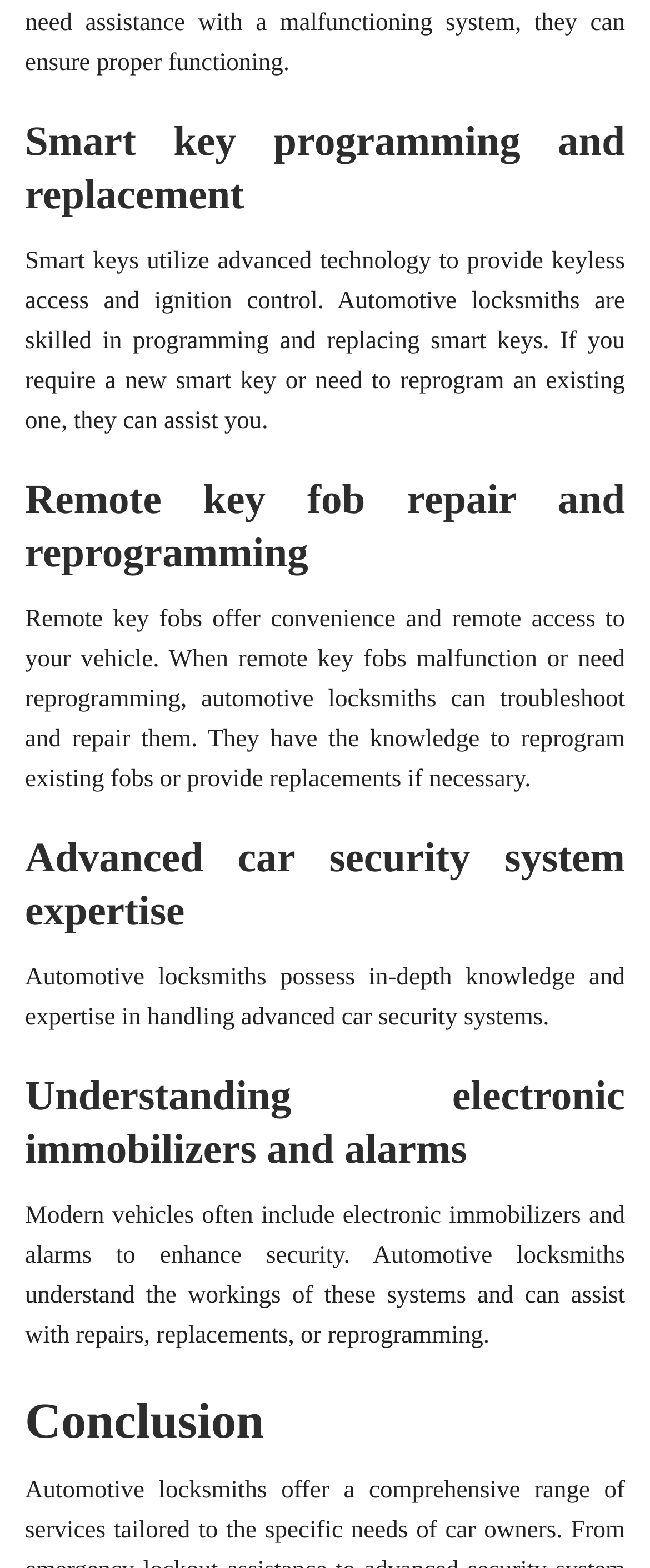What services do automotive locksmiths offer for keyless entry systems?
Refer to the screenshot and deliver a thorough answer to the question presented.

As mentioned on the webpage, automotive locksmiths offer installation, repair, and reprogramming services for keyless entry systems, ensuring proper functioning and convenience for vehicle owners.